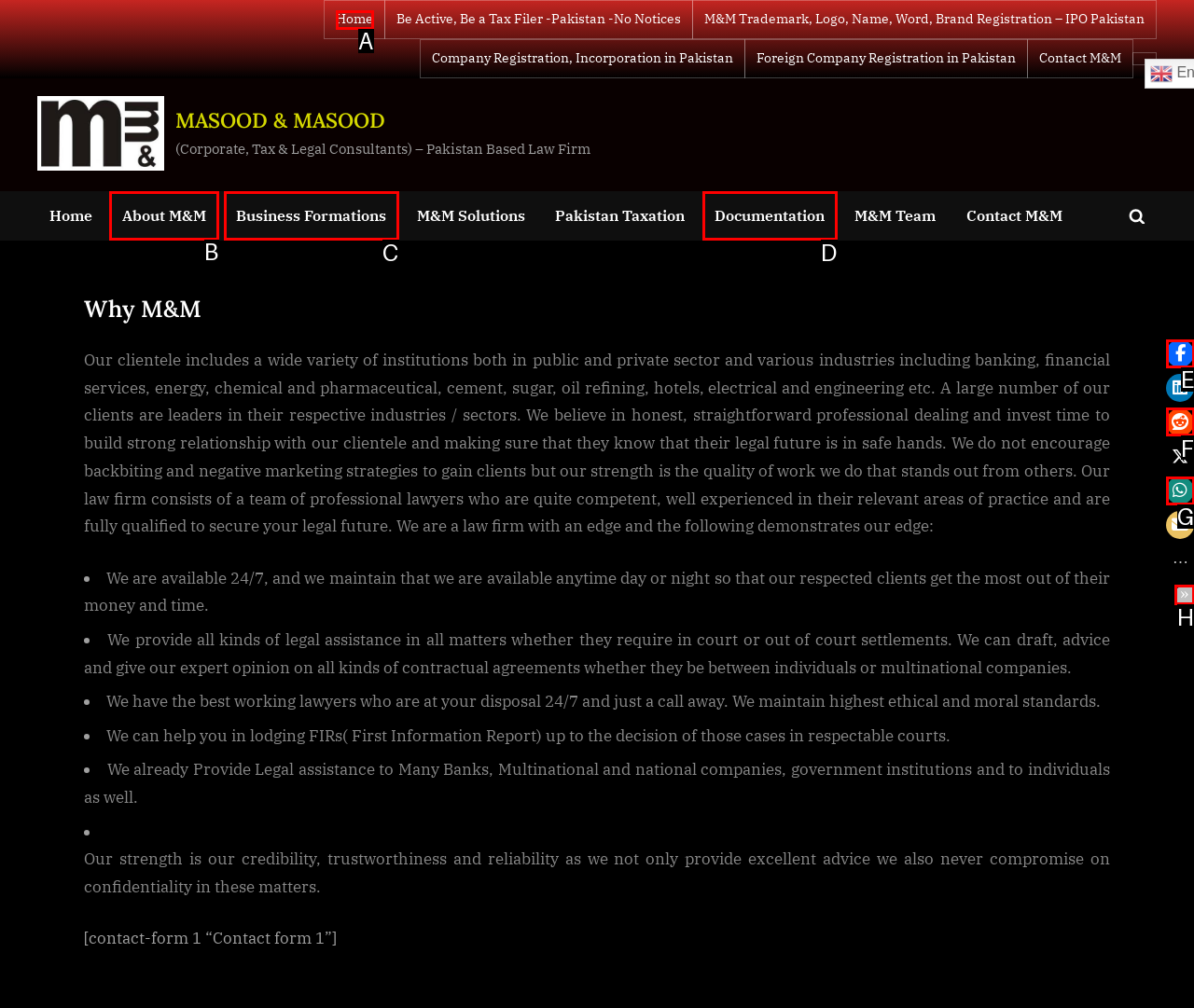Choose the correct UI element to click for this task: View Ioannis Michopoulos' email Answer using the letter from the given choices.

None